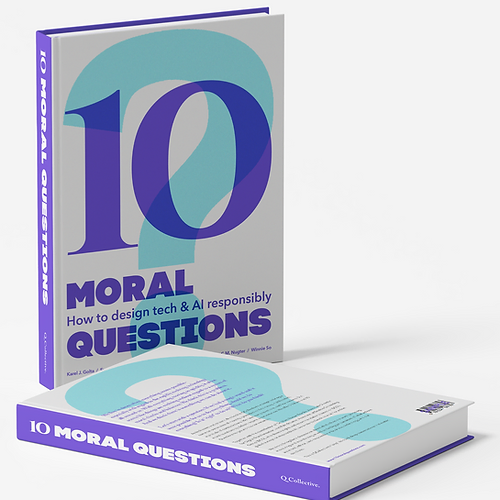Refer to the image and offer a detailed explanation in response to the question: What is the design style of the book cover?

The cover's background is minimalist, allowing the text and graphic elements to stand out, and the spine continues the visual theme with a cohesive design, showcasing a clean and simple aesthetic.